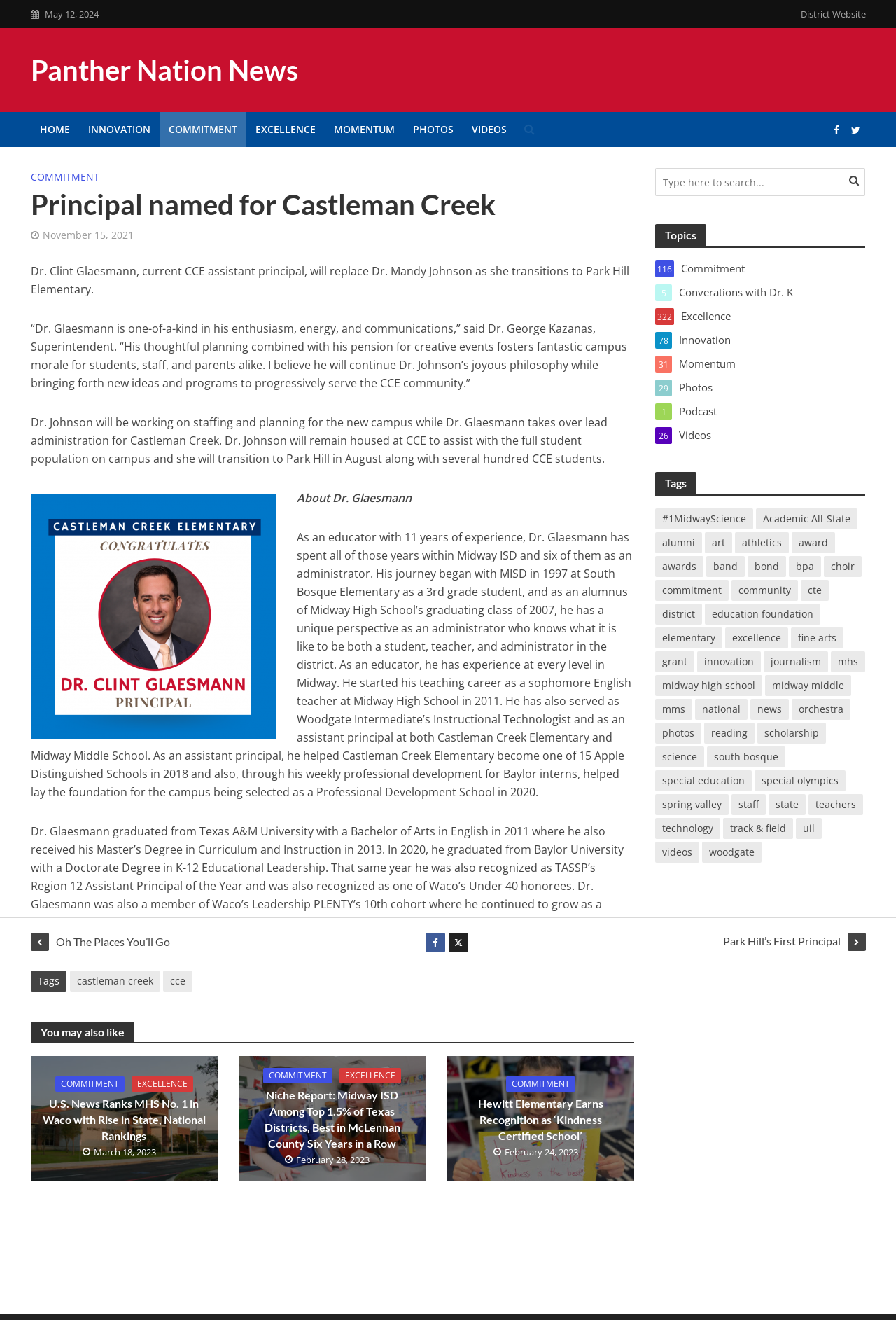Please specify the bounding box coordinates of the clickable section necessary to execute the following command: "Click on the 'District Website' link".

[0.886, 0.0, 0.966, 0.021]